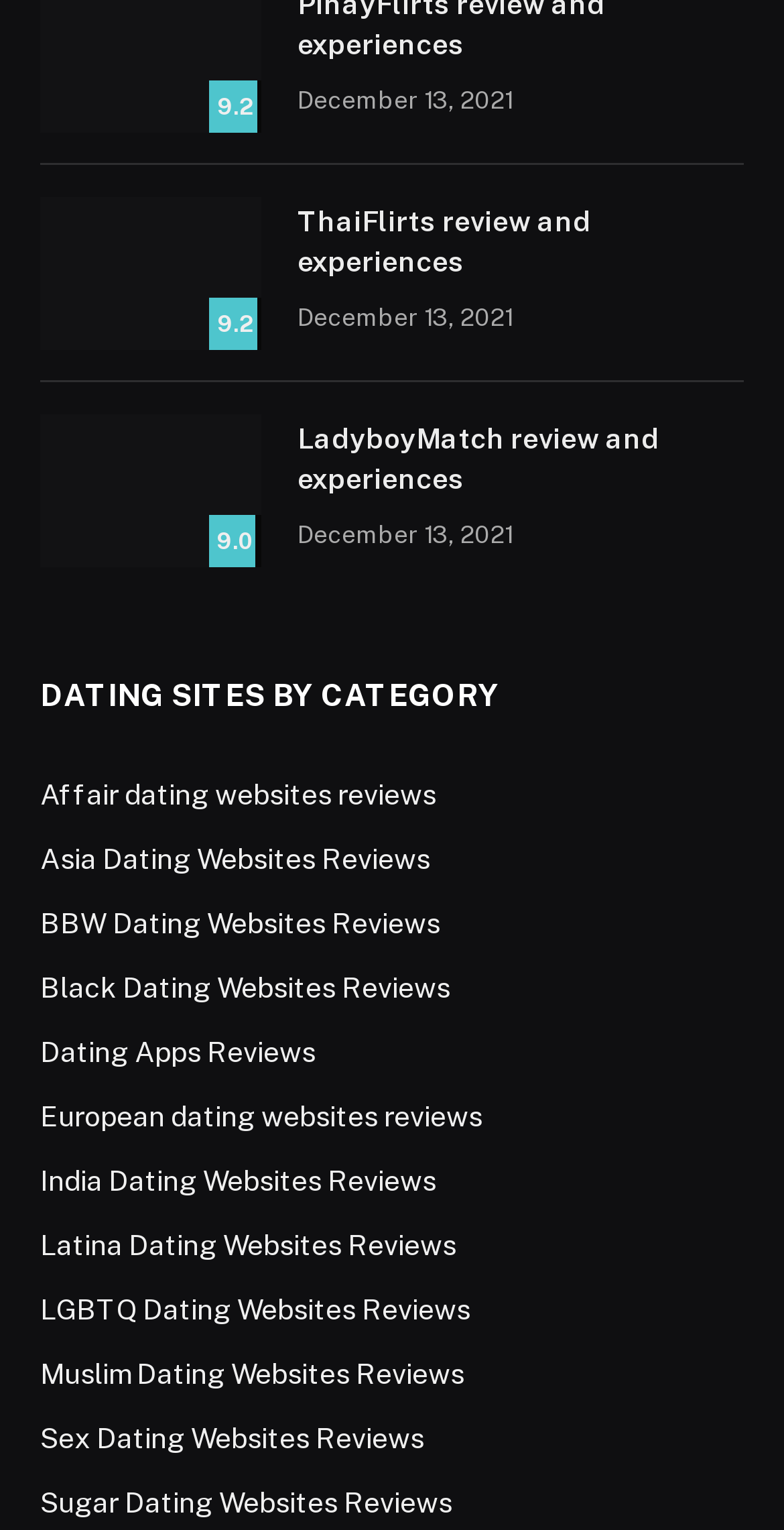Specify the bounding box coordinates of the element's area that should be clicked to execute the given instruction: "Explore LGBTQ Dating Websites Reviews". The coordinates should be four float numbers between 0 and 1, i.e., [left, top, right, bottom].

[0.051, 0.843, 0.6, 0.87]